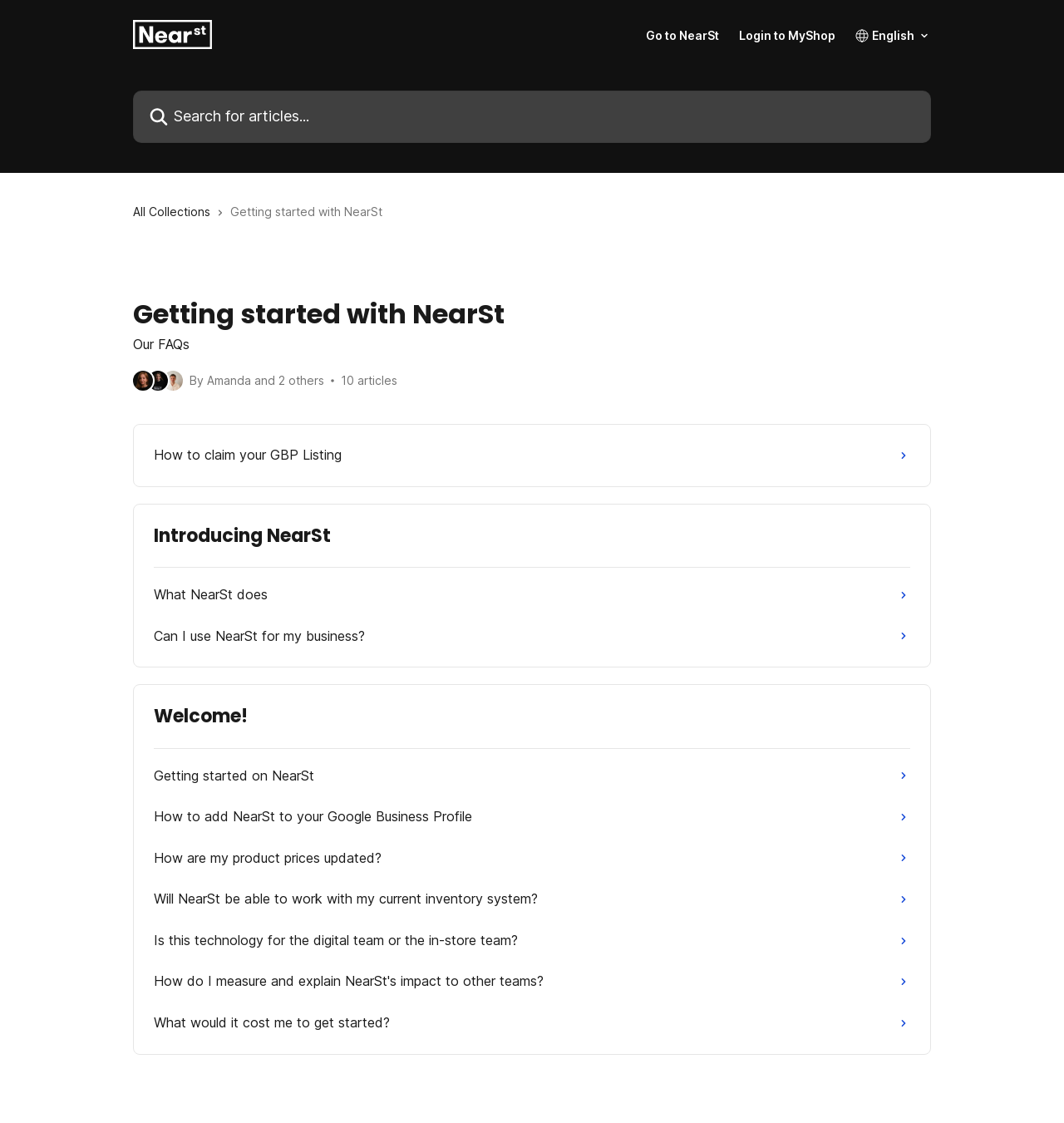Determine the coordinates of the bounding box for the clickable area needed to execute this instruction: "View the article 'Introducing NearSt'".

[0.145, 0.467, 0.855, 0.487]